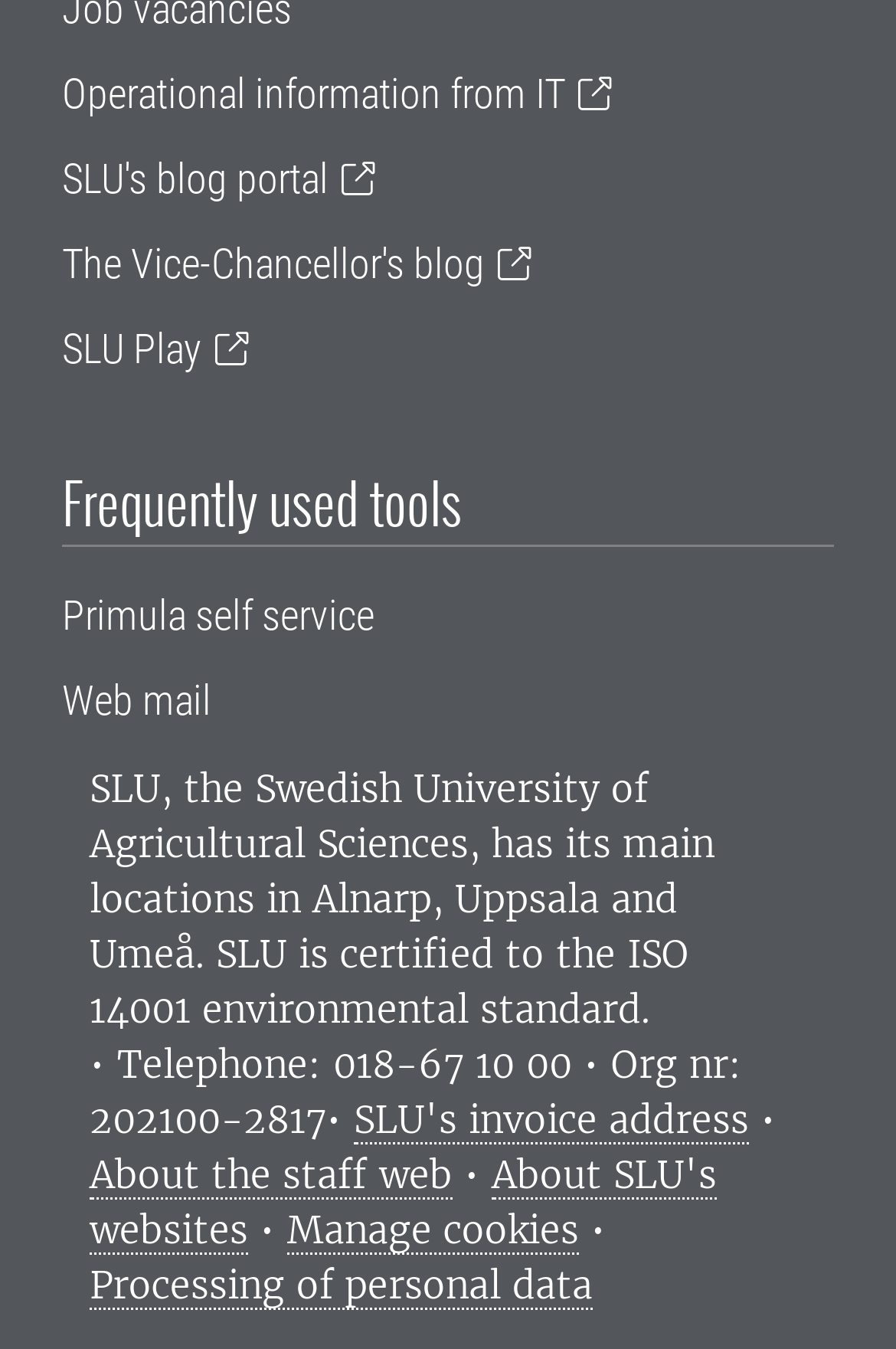Pinpoint the bounding box coordinates of the area that must be clicked to complete this instruction: "Access Primula self service".

[0.069, 0.438, 0.418, 0.474]